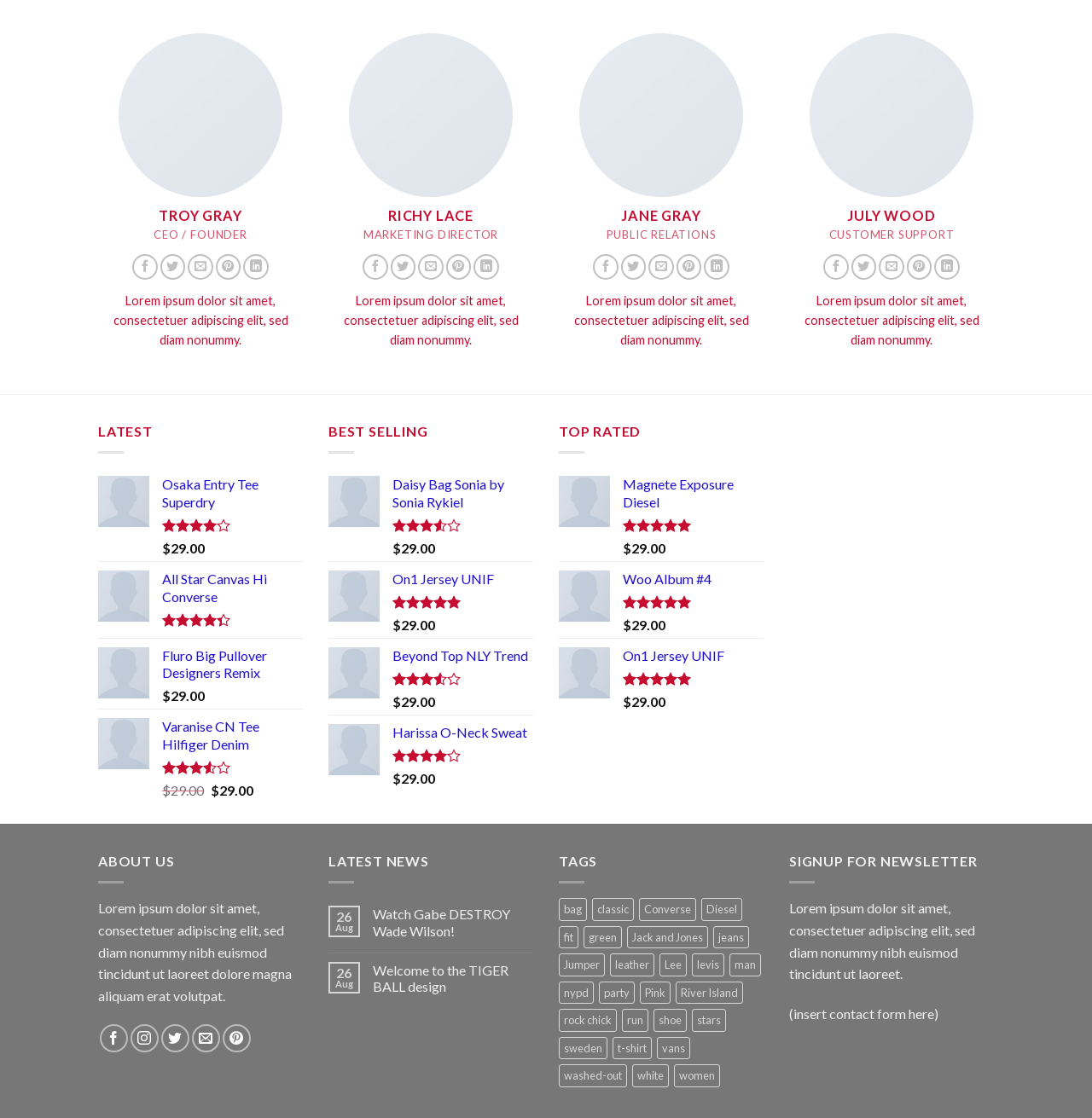Please answer the following question using a single word or phrase: 
How many categories of products are listed on this webpage?

3